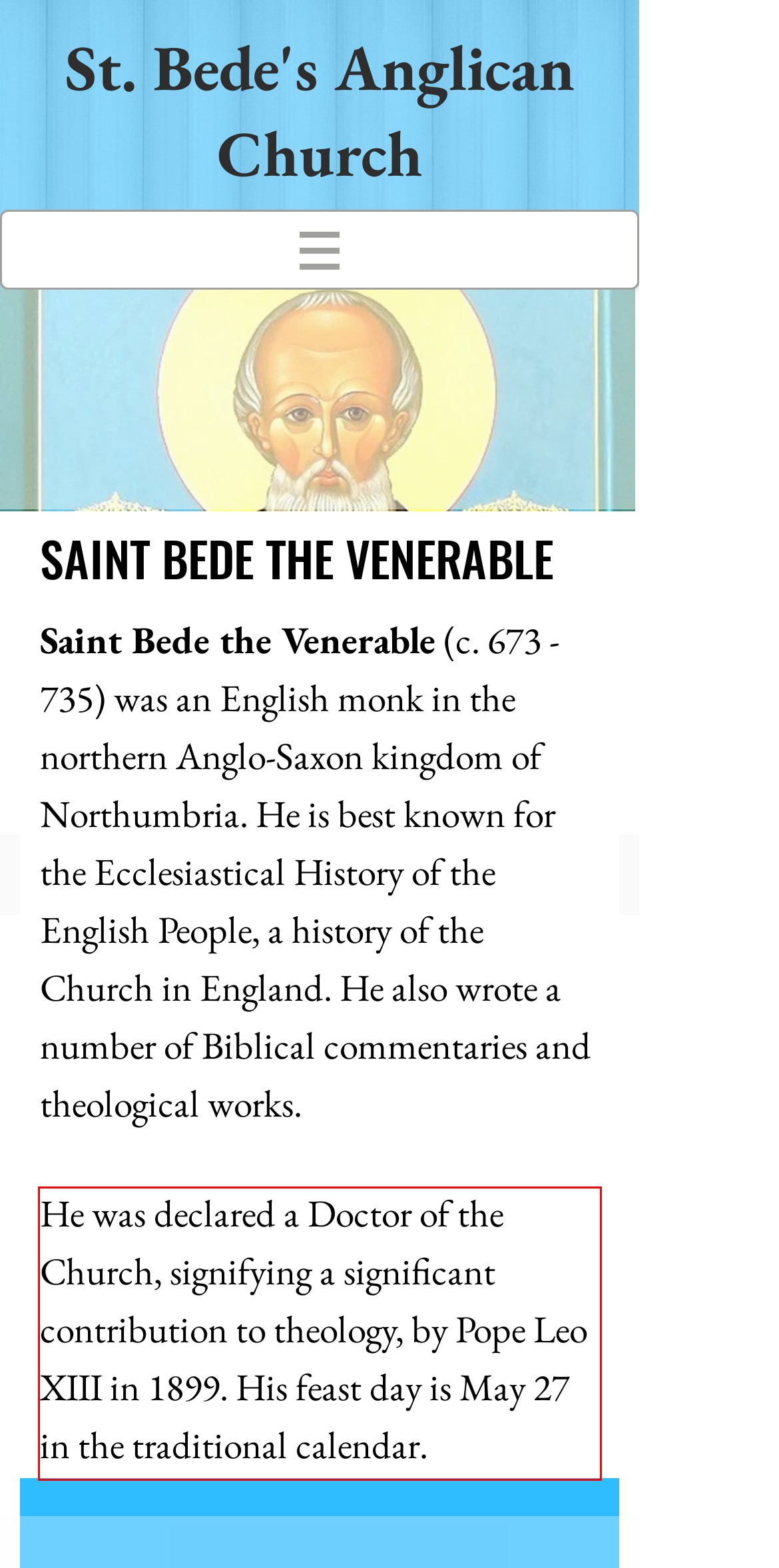Locate the red bounding box in the provided webpage screenshot and use OCR to determine the text content inside it.

He was declared a Doctor of the Church, signifying a significant contribution to theology, by Pope Leo XIII in 1899. His feast day is May 27 in the traditional calendar.